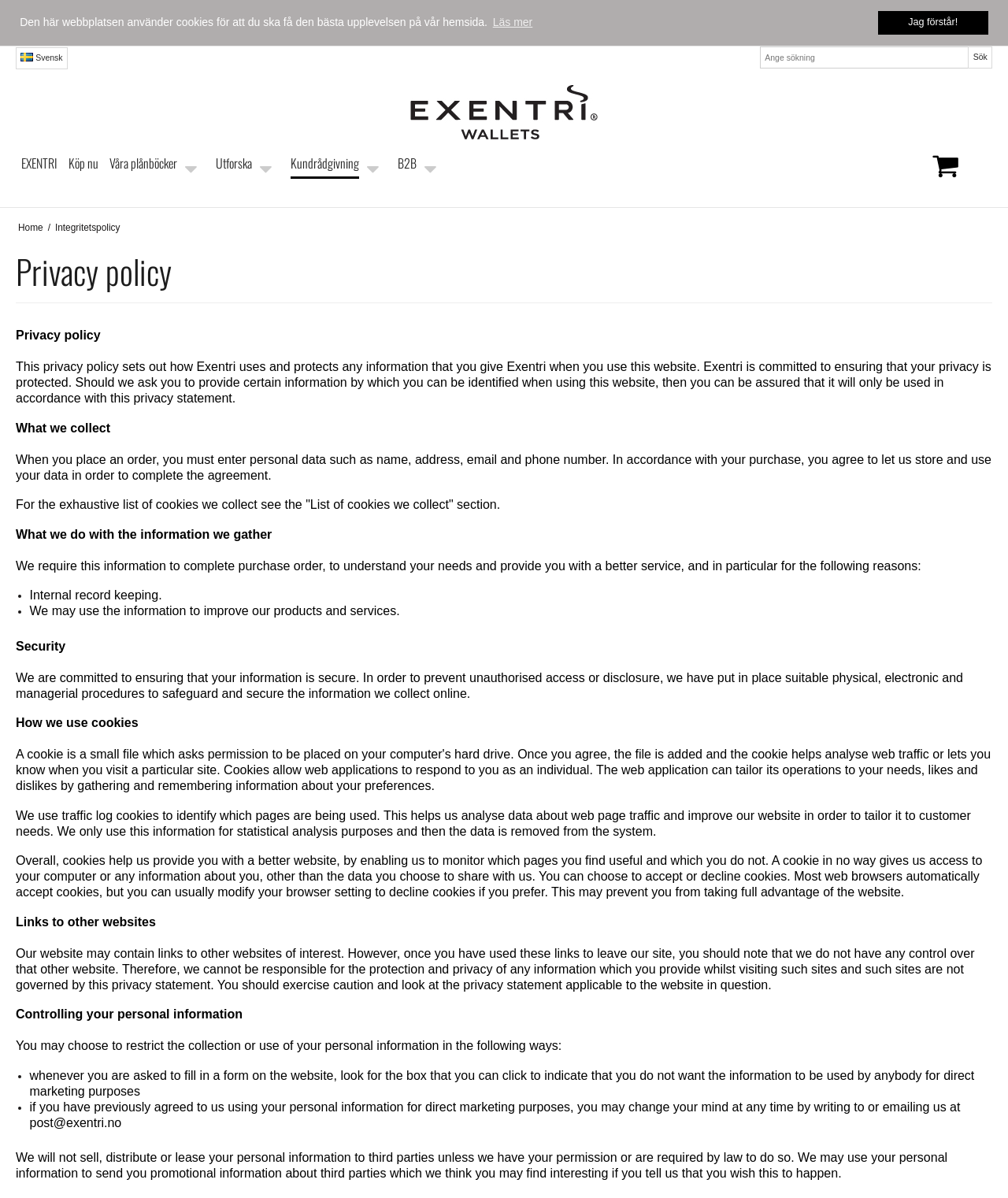Pinpoint the bounding box coordinates of the element you need to click to execute the following instruction: "Click on the Swedish flag". The bounding box should be represented by four float numbers between 0 and 1, in the format [left, top, right, bottom].

[0.016, 0.039, 0.067, 0.058]